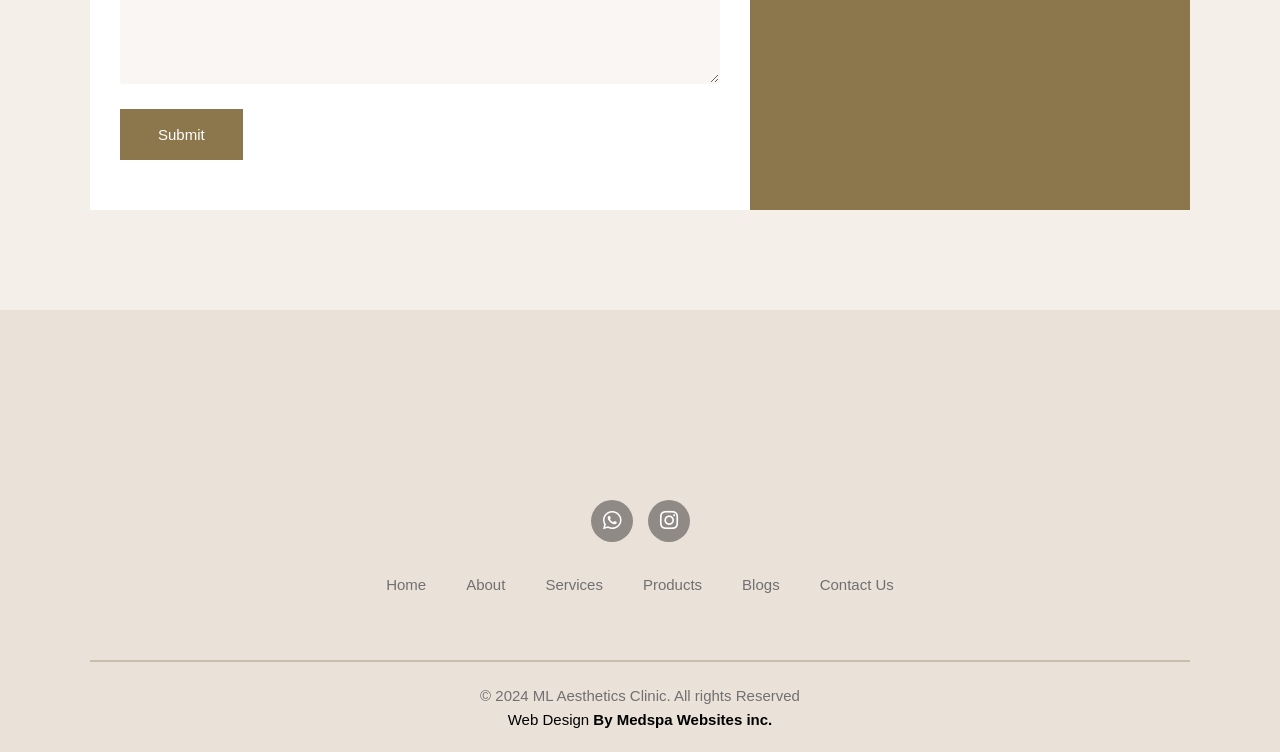Locate the bounding box coordinates for the element described below: "Blogs". The coordinates must be four float values between 0 and 1, formatted as [left, top, right, bottom].

[0.564, 0.747, 0.625, 0.808]